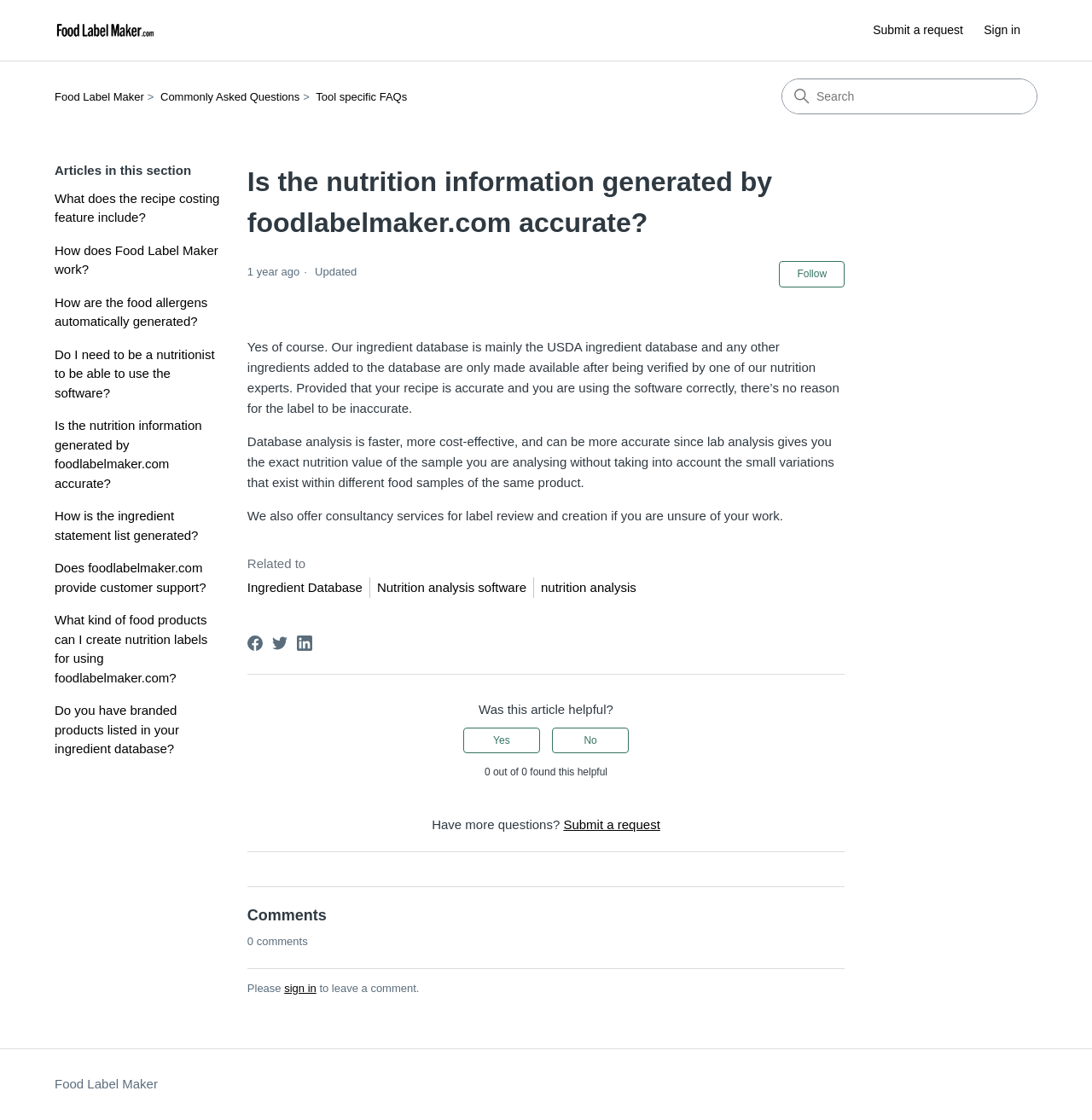For the following element description, predict the bounding box coordinates in the format (top-left x, top-left y, bottom-right x, bottom-right y). All values should be floating point numbers between 0 and 1. Description: parent_node: Add to Inventory List

None